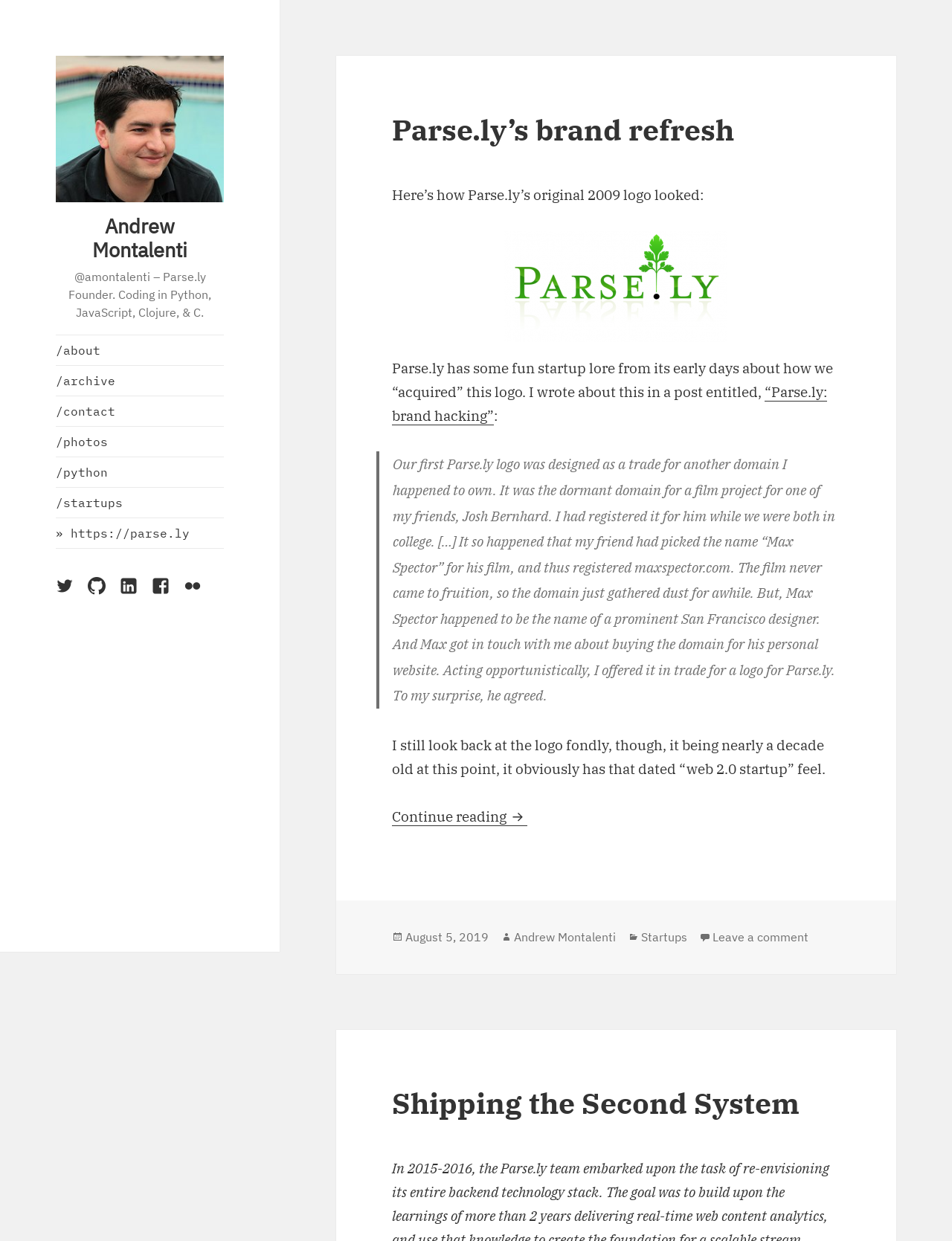What is the topic of the first article on this webpage?
Deliver a detailed and extensive answer to the question.

The first article on this webpage has a heading that says 'Parse.ly’s brand refresh'. The article also contains text and an image related to the topic of Parse.ly's brand refresh.